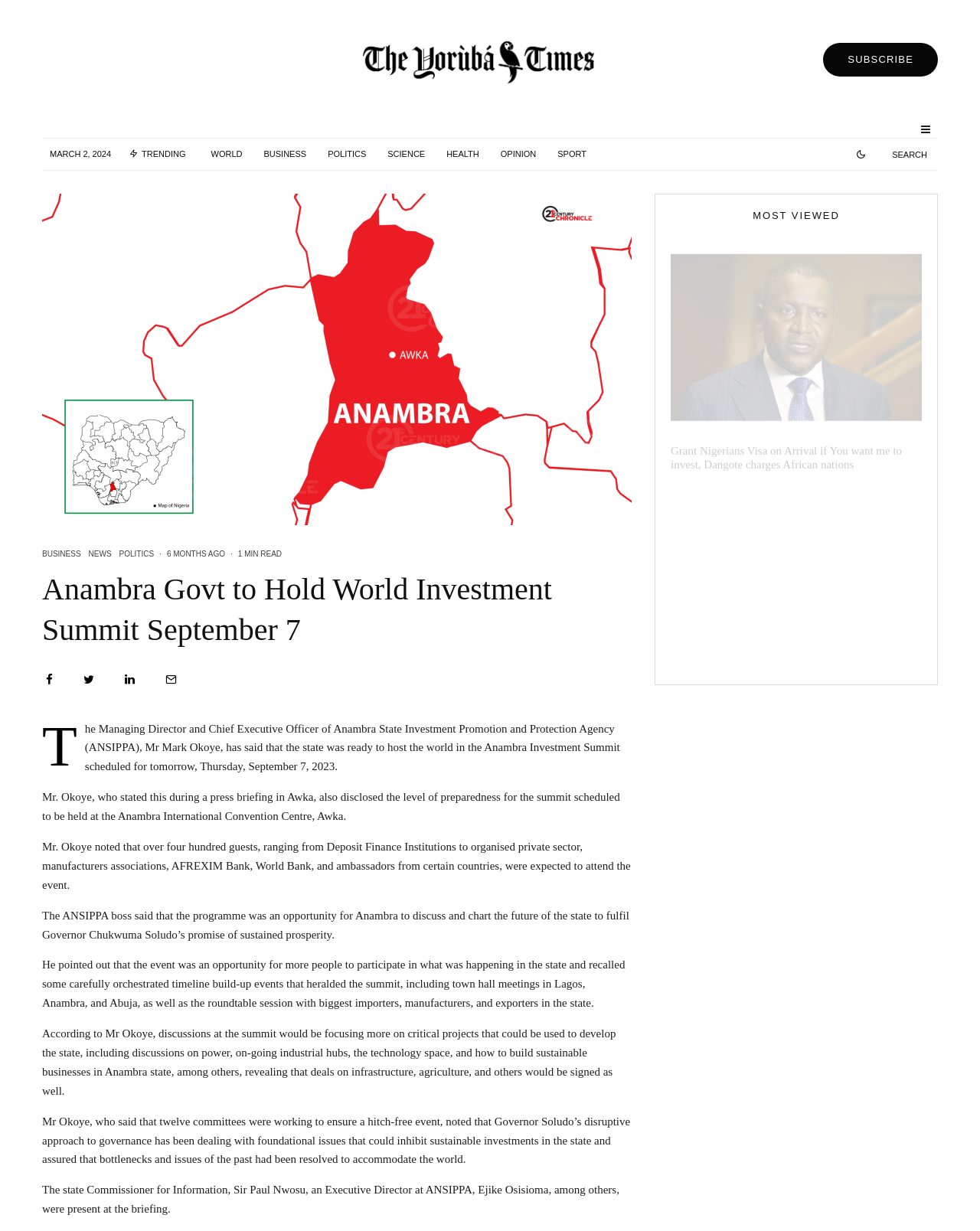What is the name of the Governor of Anambra State?
Kindly offer a detailed explanation using the data available in the image.

The answer can be found in the article text, where it is stated that 'the programme was an opportunity for Anambra to discuss and chart the future of the state to fulfil Governor Chukwuma Soludo’s promise of sustained prosperity.'